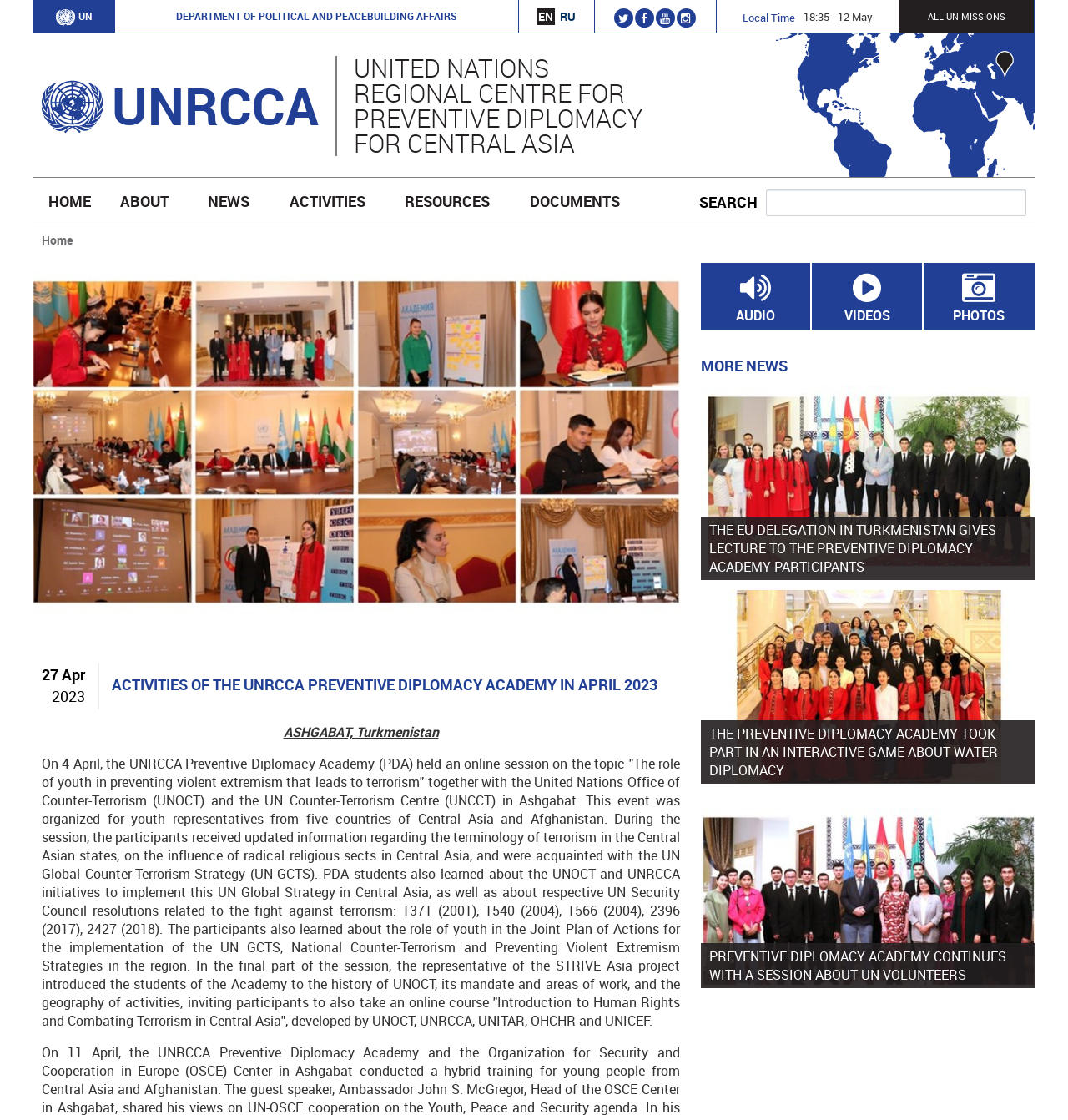Please answer the following question using a single word or phrase: What is the date of the event described in the first news article?

27 Apr 2023